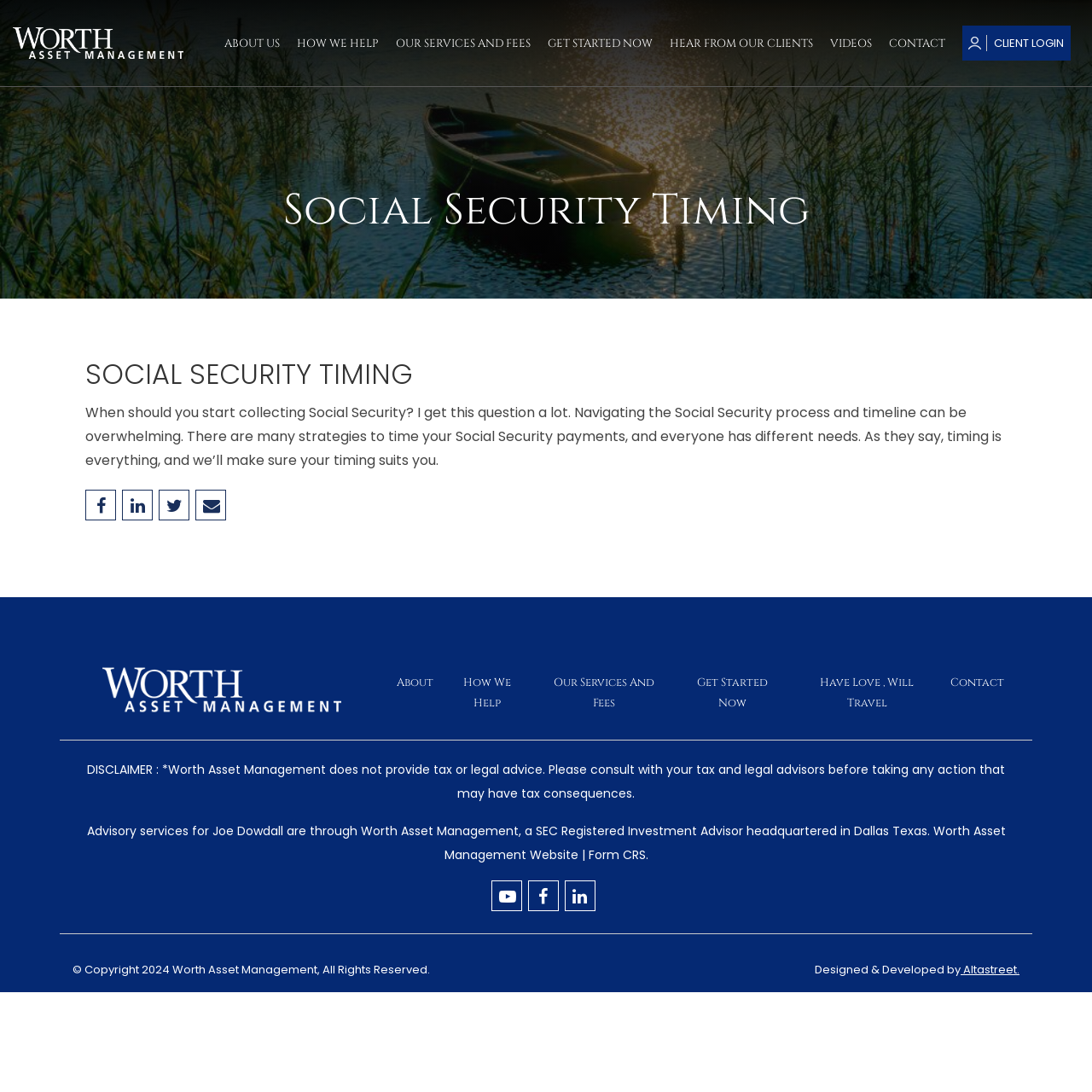Pinpoint the bounding box coordinates of the element that must be clicked to accomplish the following instruction: "Click on CLIENT LOGIN". The coordinates should be in the format of four float numbers between 0 and 1, i.e., [left, top, right, bottom].

[0.903, 0.032, 0.974, 0.047]